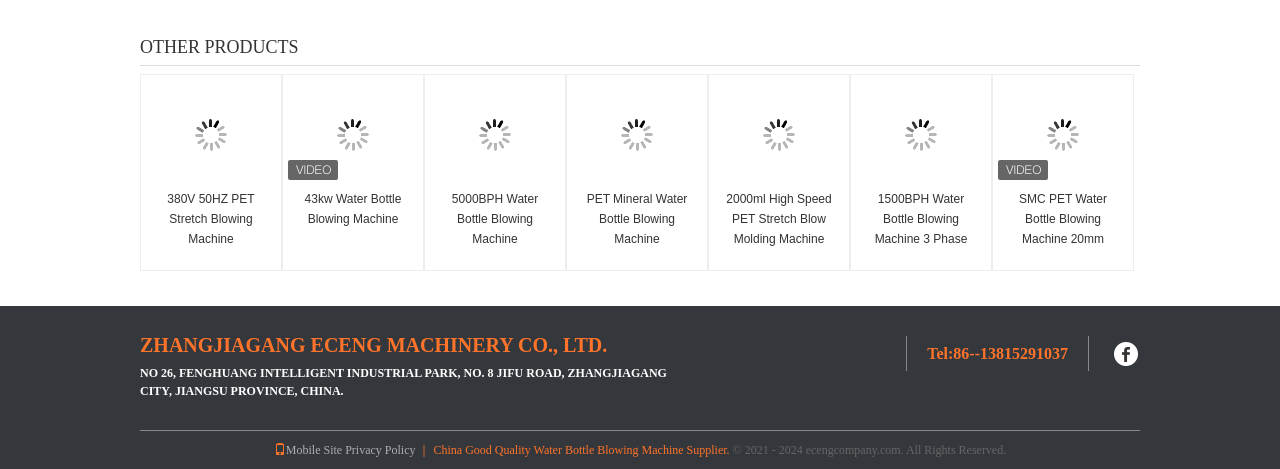Locate the bounding box coordinates of the segment that needs to be clicked to meet this instruction: "View the image of 43kw Water Bottle Blowing Machine".

[0.263, 0.254, 0.288, 0.323]